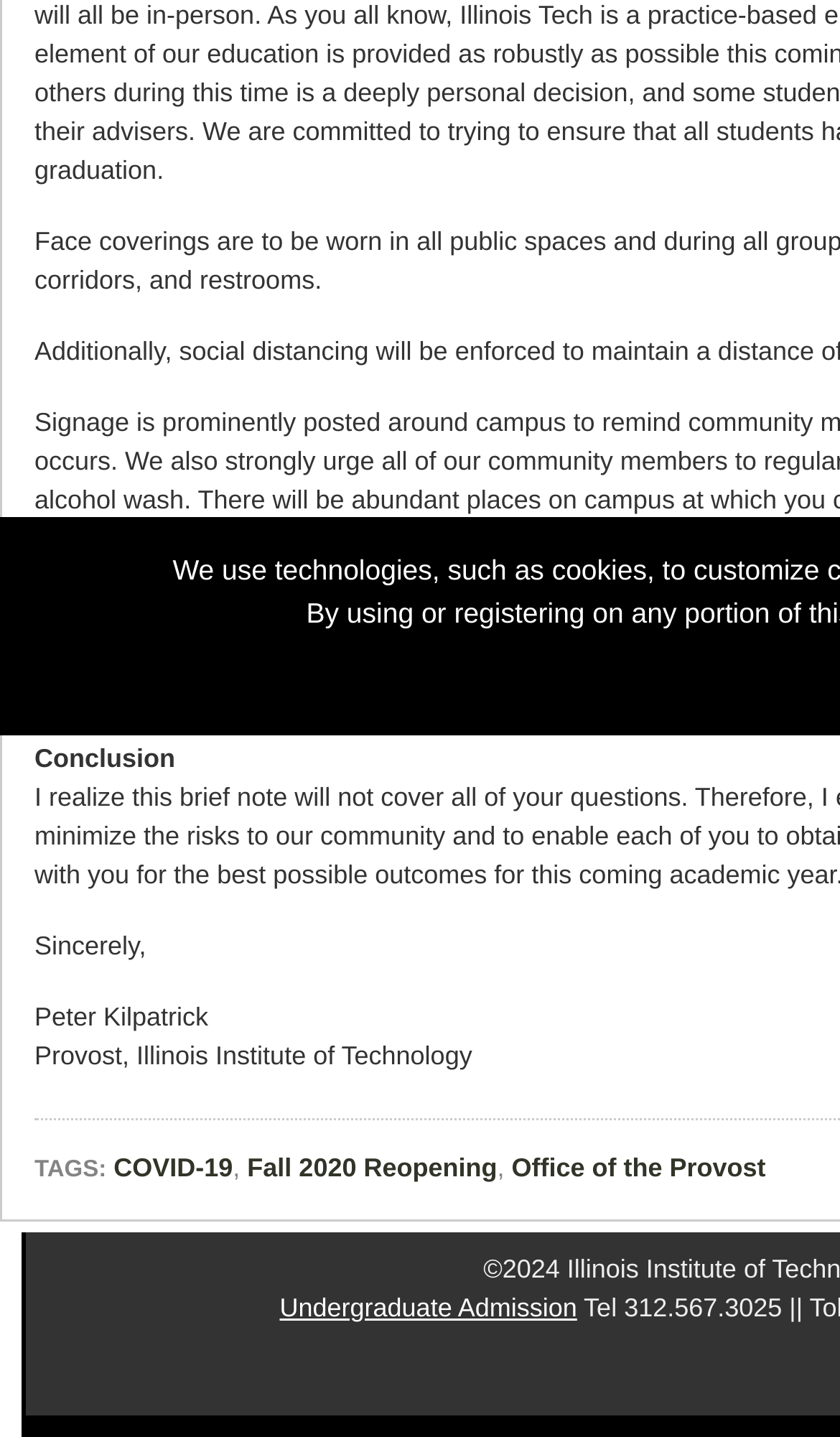What are the tags mentioned on the webpage? Please answer the question using a single word or phrase based on the image.

COVID-19, Fall 2020 Reopening, Office of the Provost